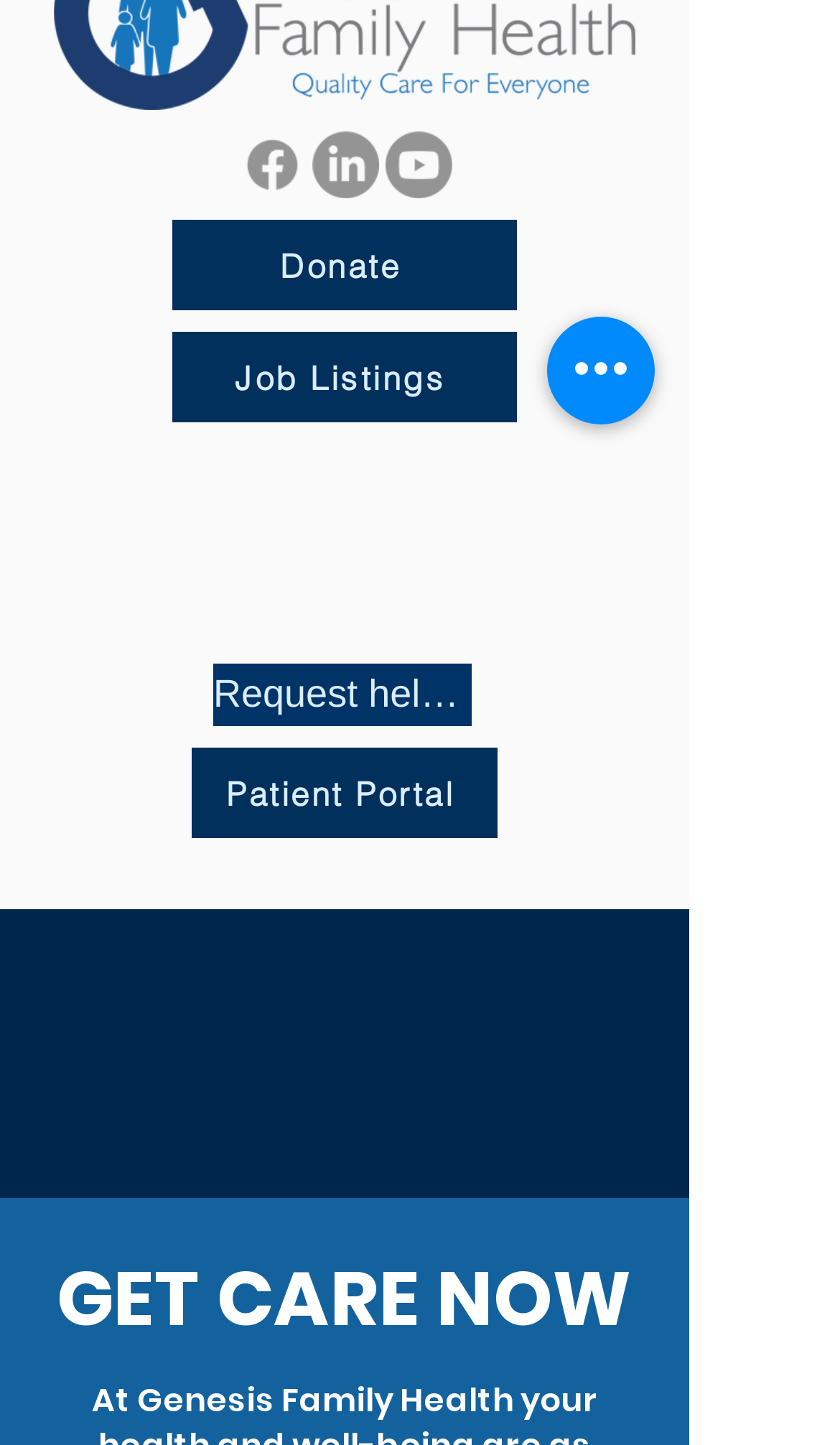Locate the UI element described as follows: "Donate". Return the bounding box coordinates as four float numbers between 0 and 1 in the order [left, top, right, bottom].

[0.205, 0.152, 0.615, 0.215]